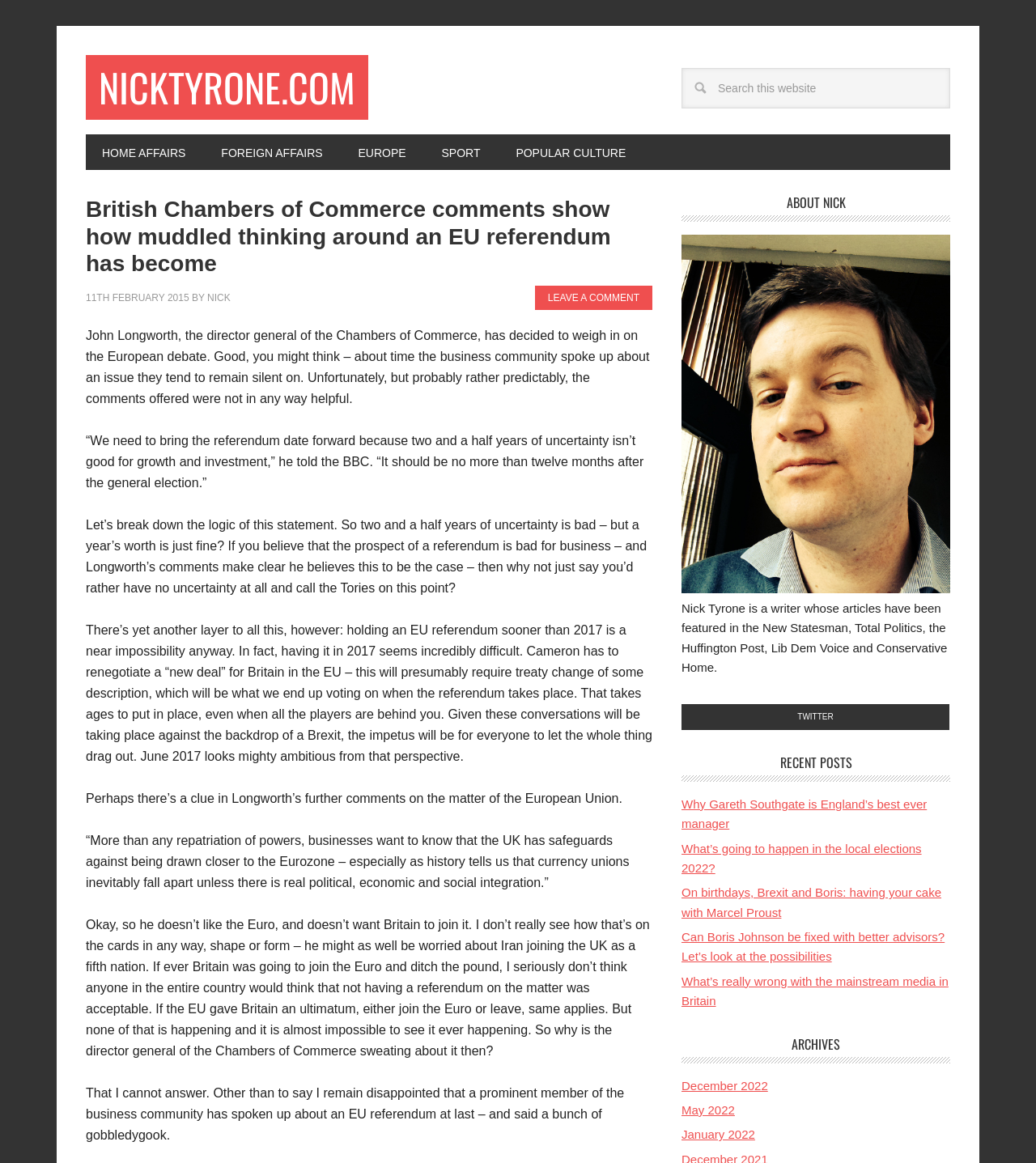Please identify the bounding box coordinates of the clickable area that will allow you to execute the instruction: "Explore the news on clinical trials".

None